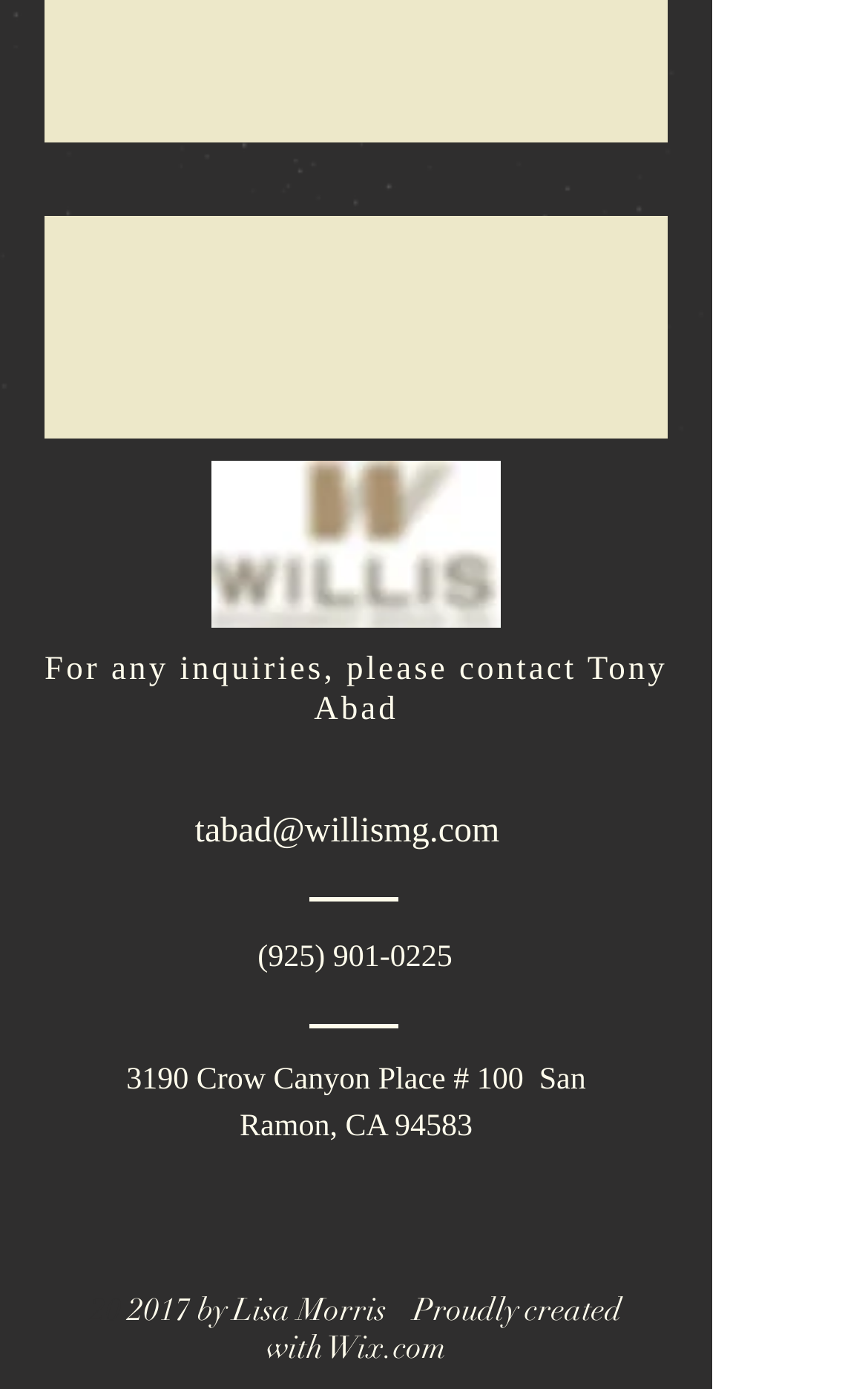With reference to the image, please provide a detailed answer to the following question: How many social media icons are there?

I found the social media icons by looking at the list element with the bounding box coordinates [0.29, 0.873, 0.523, 0.91], which contains three link elements with the text 'White Twitter Icon', 'White Facebook Icon', and 'White Instagram Icon'.